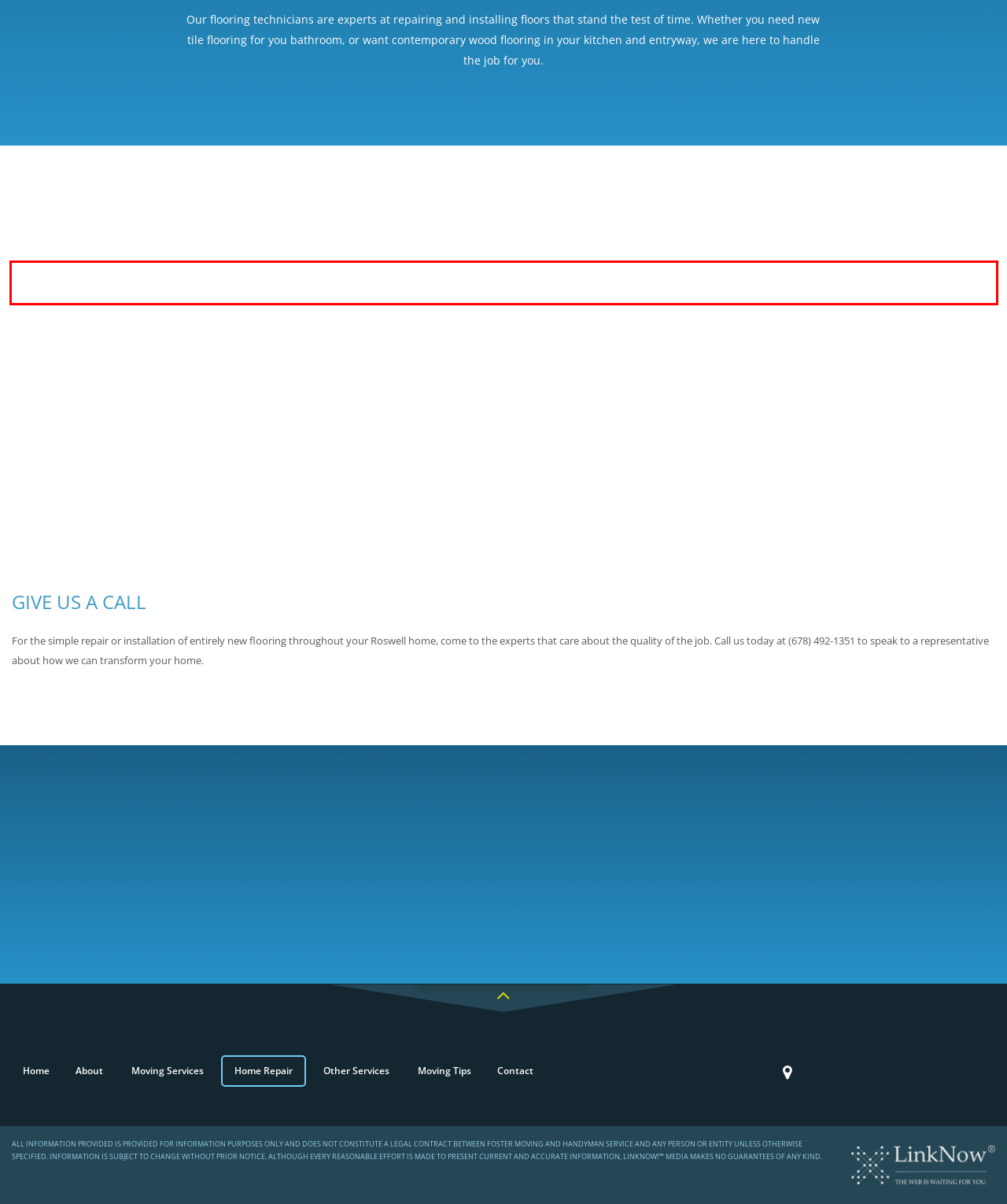Analyze the screenshot of a webpage where a red rectangle is bounding a UI element. Extract and generate the text content within this red bounding box.

We can handle any job, from the simple tile repair to installing all new floors in your Roswell home. We are committed to excellence, and we vow to exceed your expectations every time. Our flooring experts are always professional and courteous, and we work hard to leave your home better than we found it.